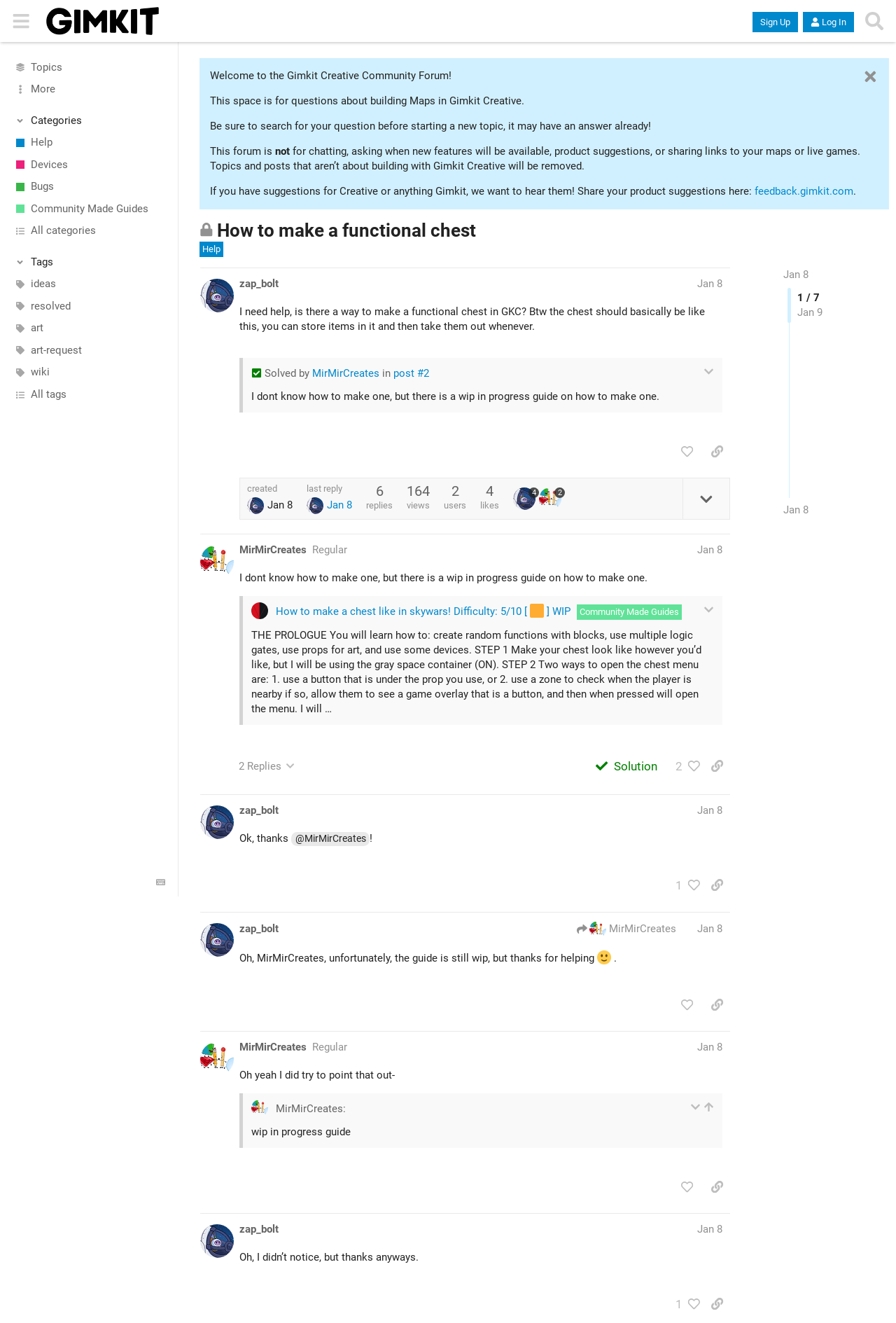Analyze the image and give a detailed response to the question:
What is the title of the current topic?

I determined the title of the current topic by looking at the heading element with the text 'How to make a functional chest' which is located within the region with the bounding box coordinates [0.223, 0.166, 0.915, 0.183].